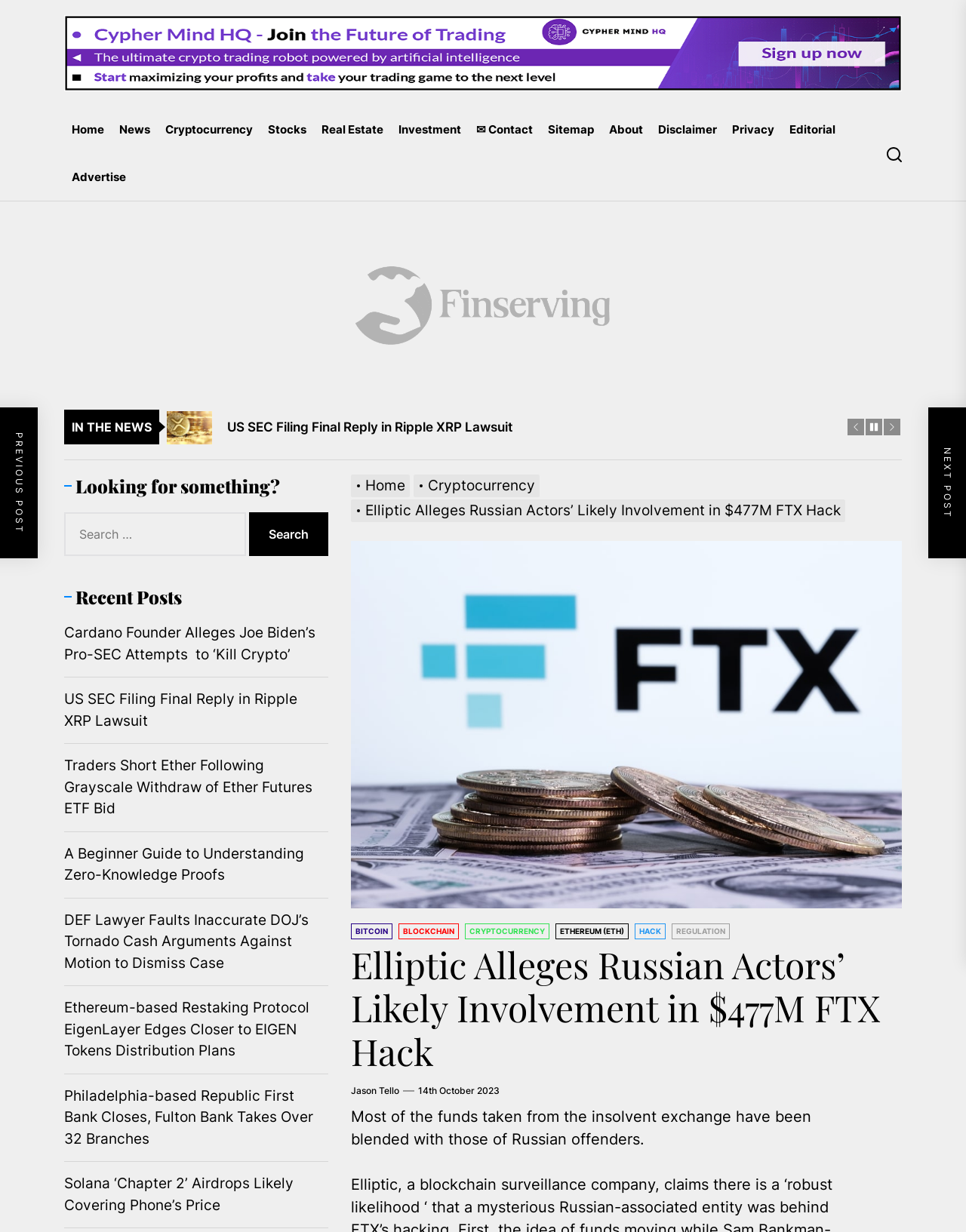What is the purpose of the search box?
Please give a detailed and thorough answer to the question, covering all relevant points.

I determined the answer by looking at the search box element at coordinates [0.066, 0.416, 0.255, 0.451], which has a label 'Search for:' and a button 'Search'. This suggests that the purpose of the search box is to search for articles on the website.